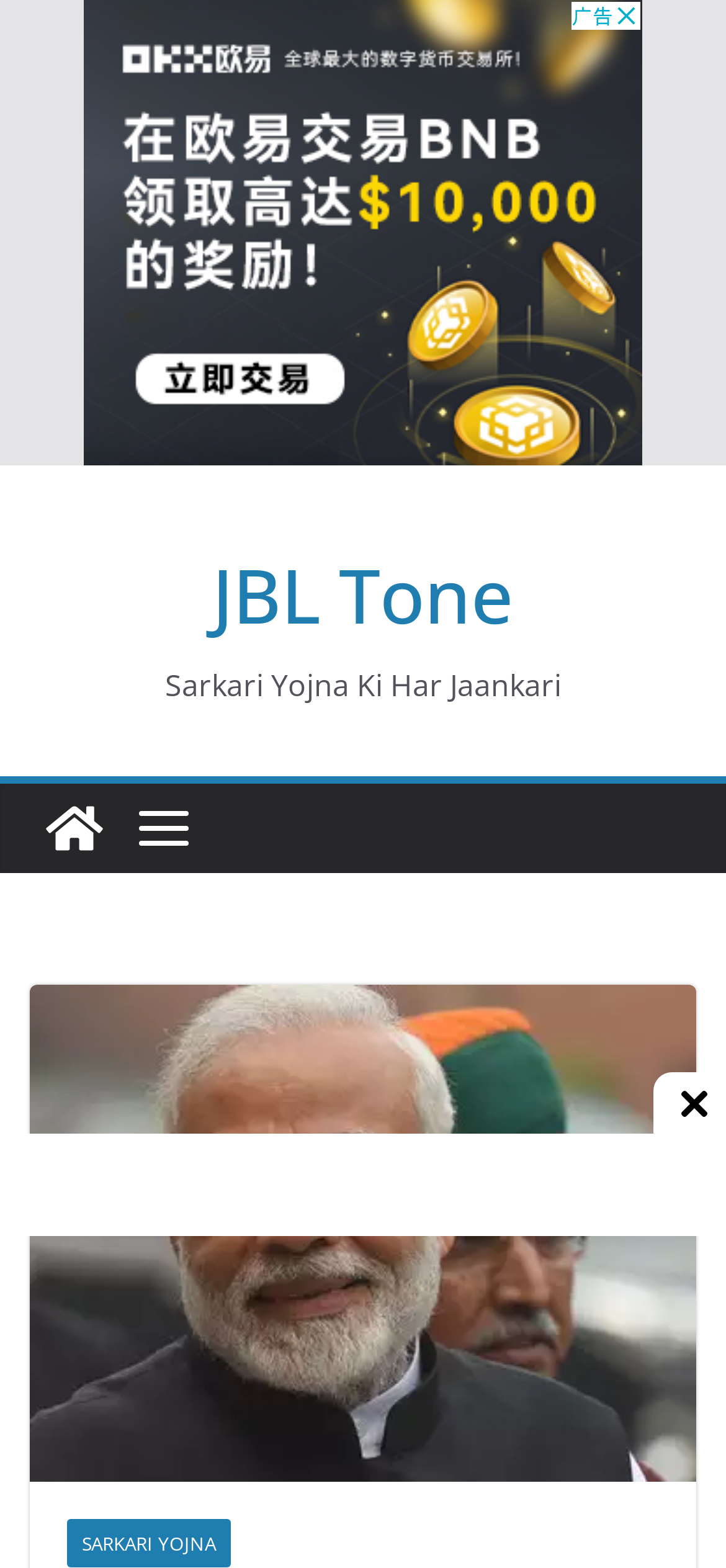Explain the features and main sections of the webpage comprehensively.

The webpage features an article section titled "Exploring the Success Stories of Sarkari Yojnas: Transforming Lives Across India" with a prominent heading "JBL Tone" located at the top-center of the page. Below the heading, there is a link with the same text "JBL Tone". 

On the top-right corner, there is an iframe advertisement that occupies a significant portion of the page. A "Skip to content" link is positioned near the top-center of the page, slightly below the advertisement.

The main content area has a static text "Sarkari Yojna Ki Har Jaankari" located below the heading "JBL Tone". On the left side of the page, there is a link "JBL Tone" with an associated image. Another image is placed to the right of this link. 

At the bottom of the page, there is a long link that spans almost the entire width of the page. An image is positioned at the bottom-right corner of the page.